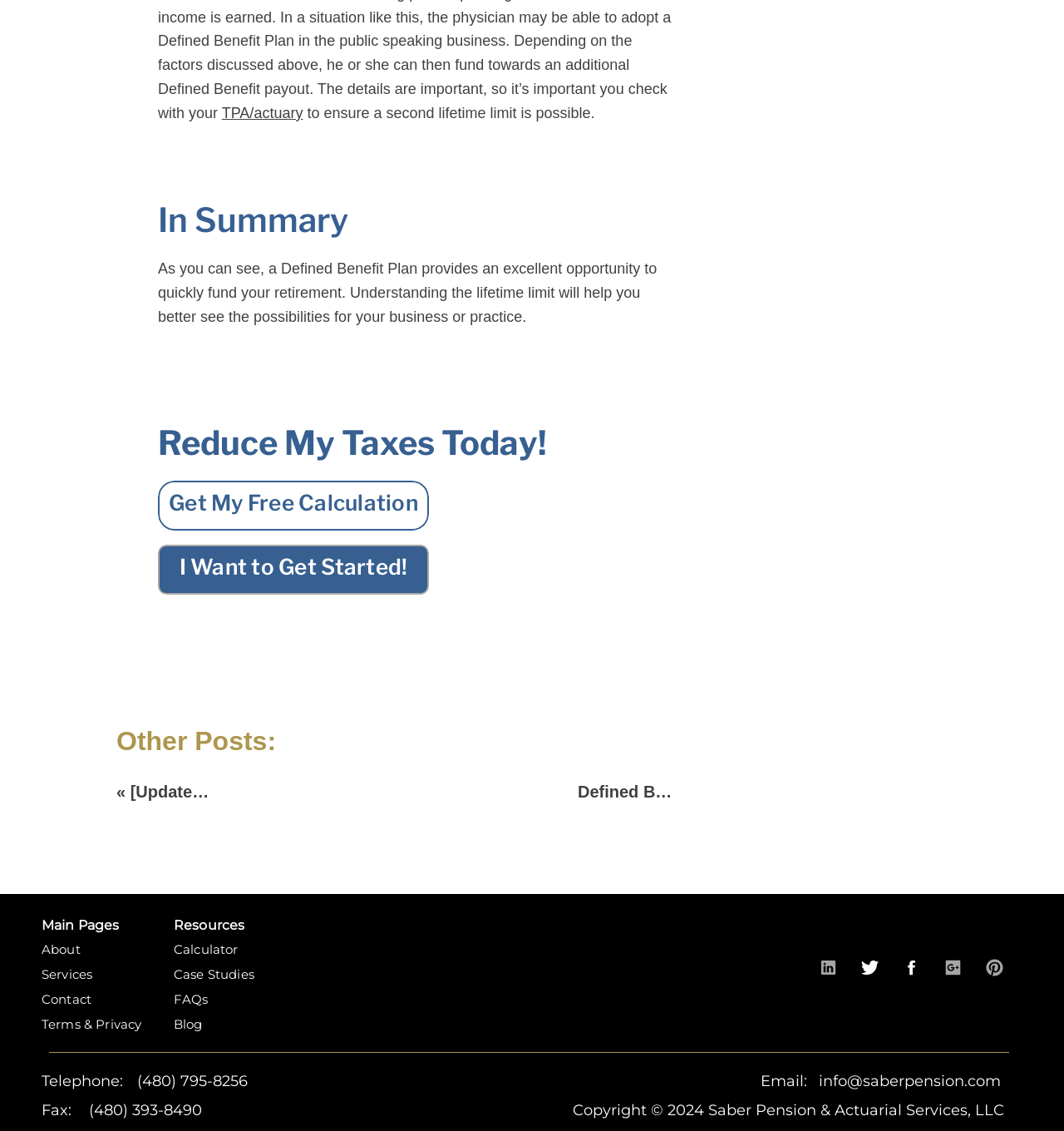Please provide a one-word or phrase answer to the question: 
What is the contact information provided on the webpage?

Telephone, Email, Fax